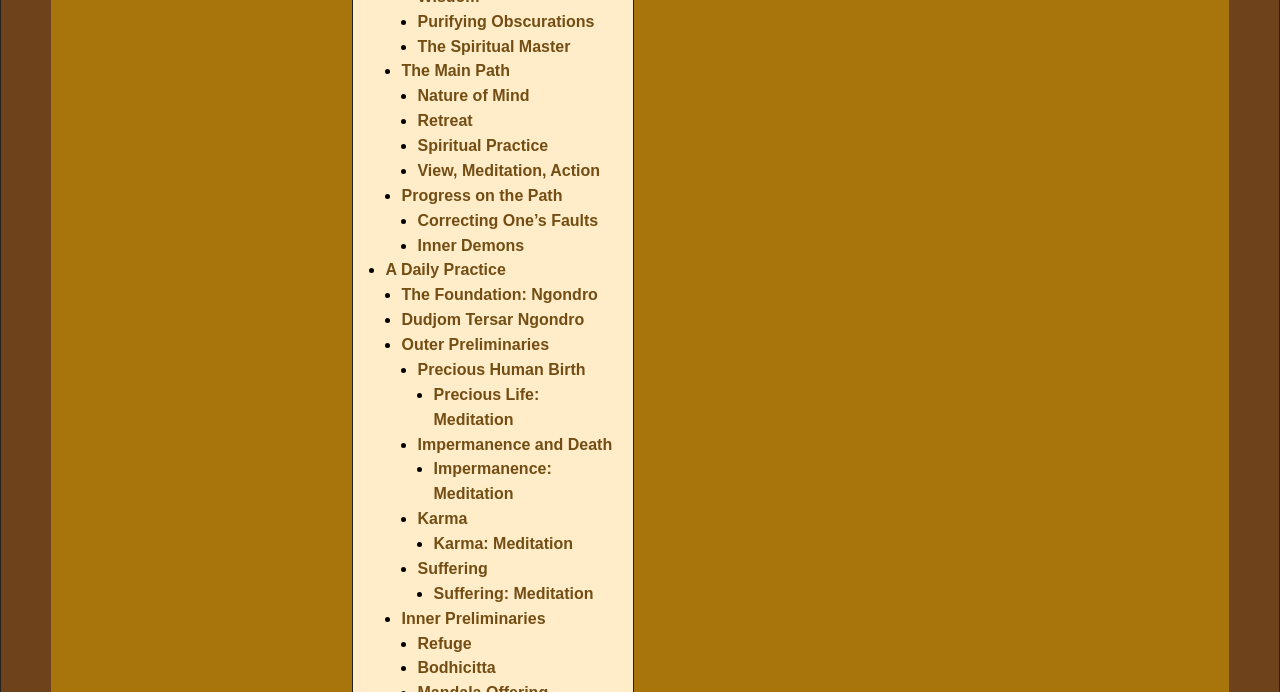Answer this question in one word or a short phrase: What is the purpose of the list markers on the webpage?

To indicate a list of items